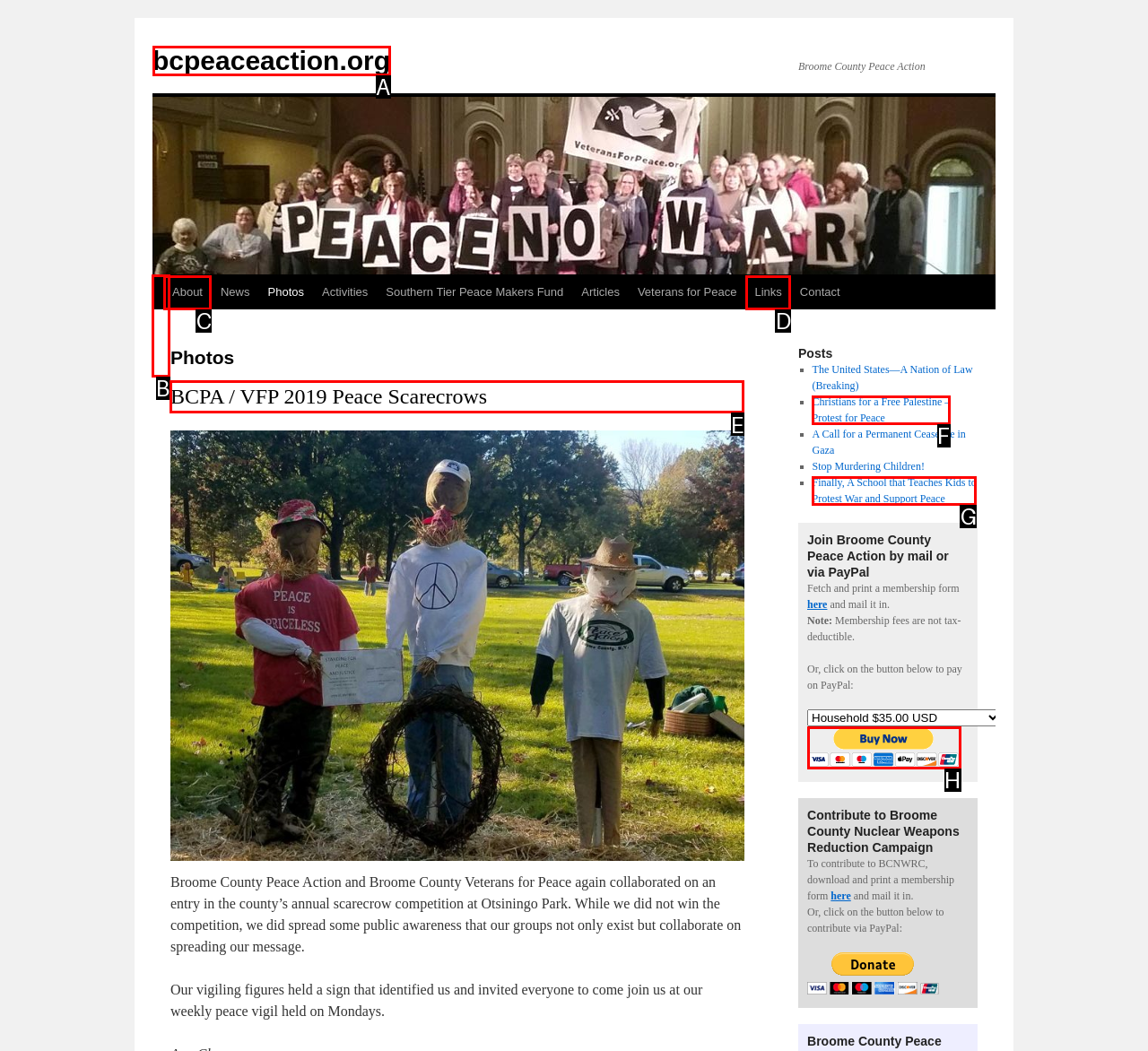Determine the letter of the UI element I should click on to complete the task: View the 'BCPA / VFP 2019 Peace Scarecrows' photos from the provided choices in the screenshot.

E